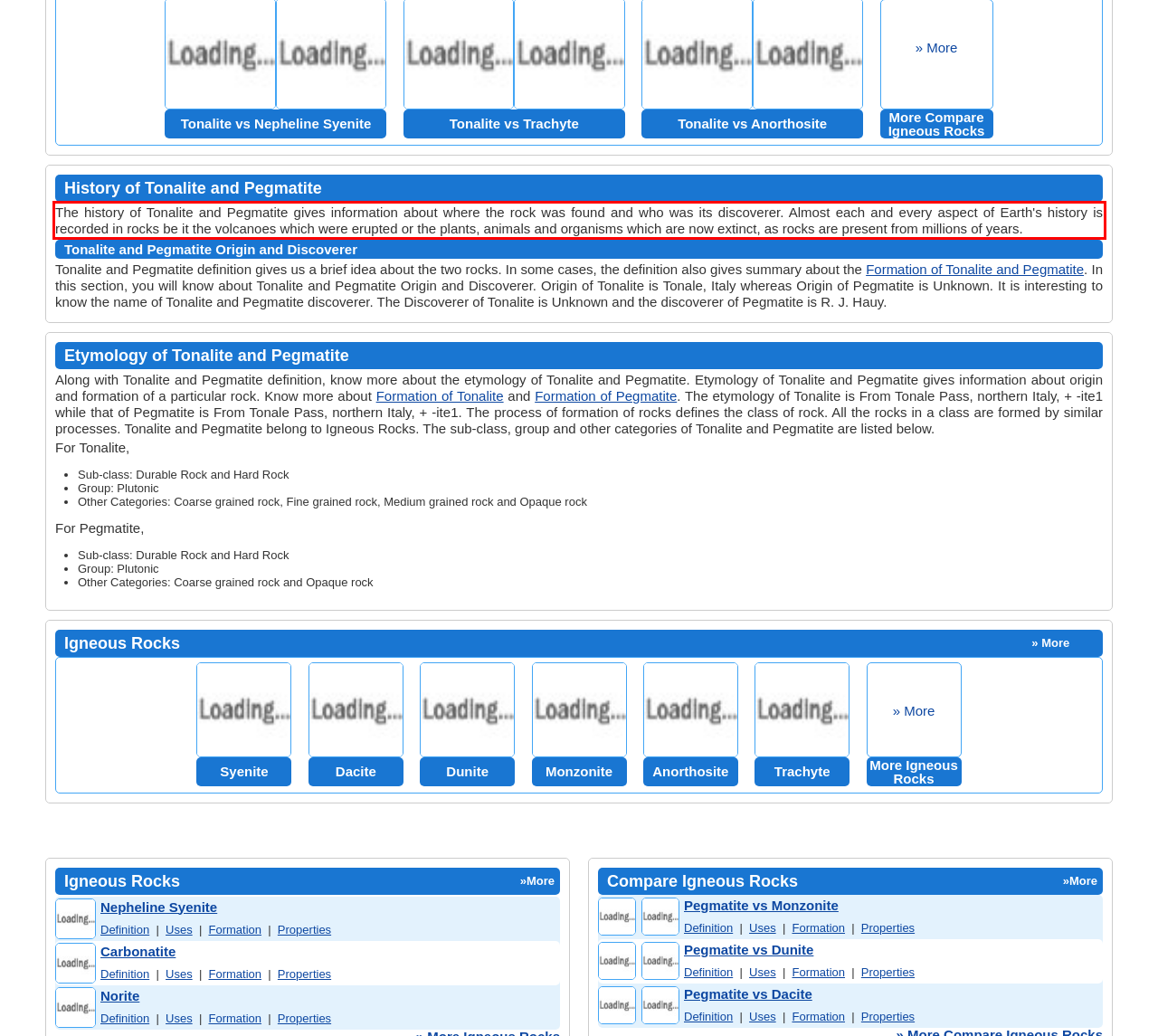Given the screenshot of a webpage, identify the red rectangle bounding box and recognize the text content inside it, generating the extracted text.

The history of Tonalite and Pegmatite gives information about where the rock was found and who was its discoverer. Almost each and every aspect of Earth's history is recorded in rocks be it the volcanoes which were erupted or the plants, animals and organisms which are now extinct, as rocks are present from millions of years.